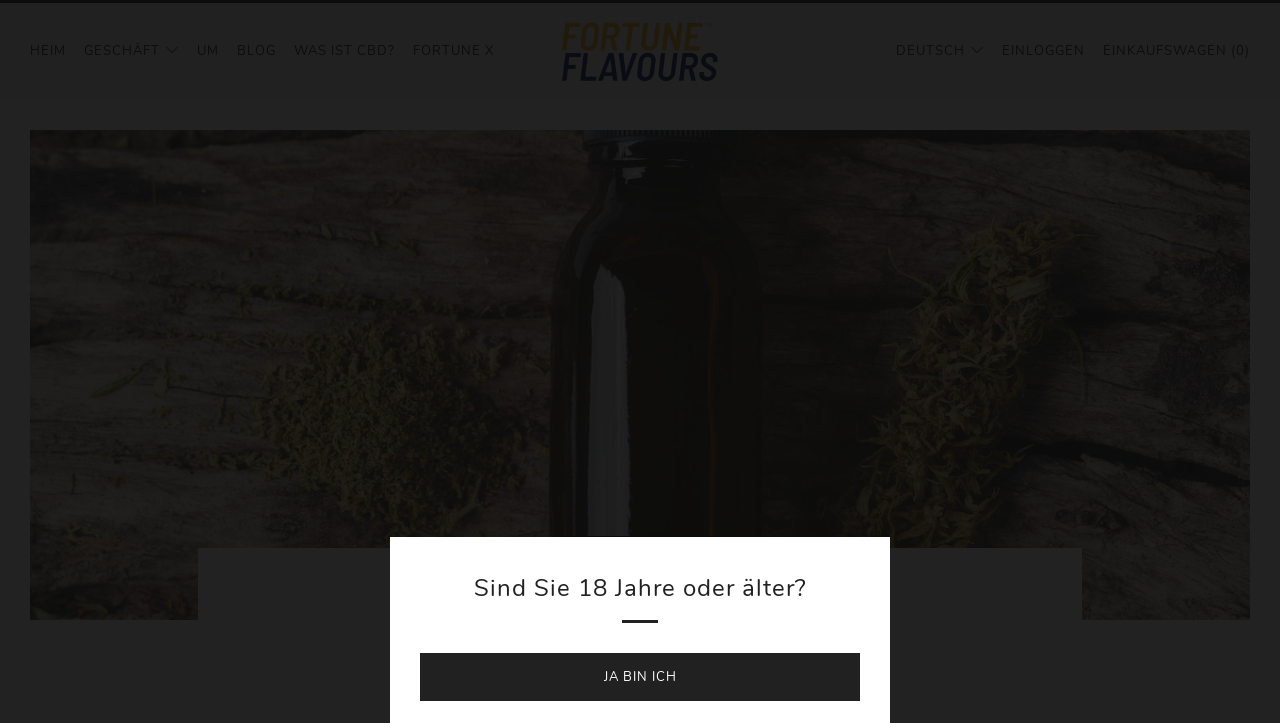Identify and provide the text of the main header on the webpage.

Verschiedene Arten von THC